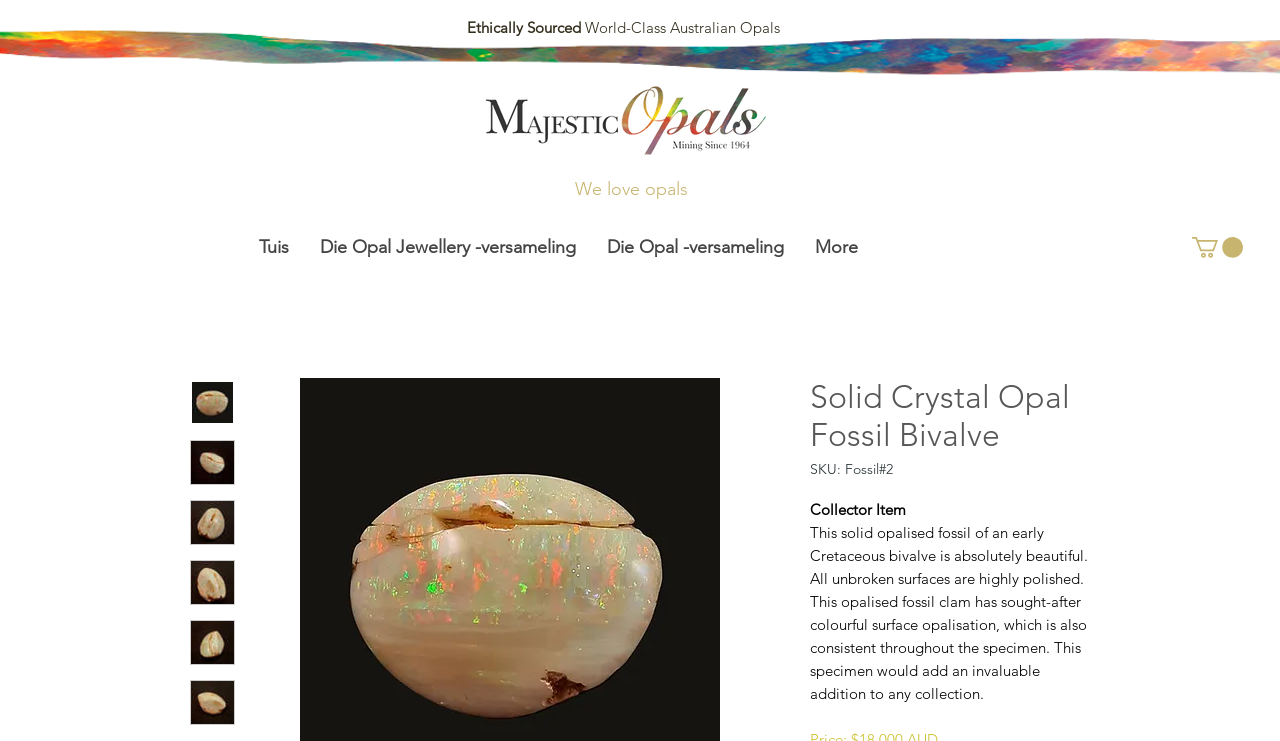Offer a comprehensive description of the webpage’s content and structure.

This webpage is about a solid crystal opal fossil bivalve, showcasing a beautiful collector's item. At the top, there is a logo image on the left, accompanied by a heading that reads "Ethically Sourced World-Class Australian Opals". Below the logo, there is a navigation menu with links to "Tuis", "Die Opal Jewellery -versameling", and "Die Opal -versameling", followed by a "More" option.

On the right side of the top section, there is a heading that reads "We love opals". Below this, there is a button with an image, which appears to be a shopping cart icon.

The main content of the webpage is dedicated to showcasing the solid crystal opal fossil bivalve. There are five thumbnail images of the fossil, arranged vertically on the left side of the page. Each thumbnail has a button with the same image.

To the right of the thumbnails, there is a heading that reads "Solid Crystal Opal Fossil Bivalve", followed by the item's SKU, "Fossil#2". Below this, there is a label that reads "Collector Item", and then a detailed description of the fossil, highlighting its beauty, polished surfaces, and sought-after colorful surface opalization.